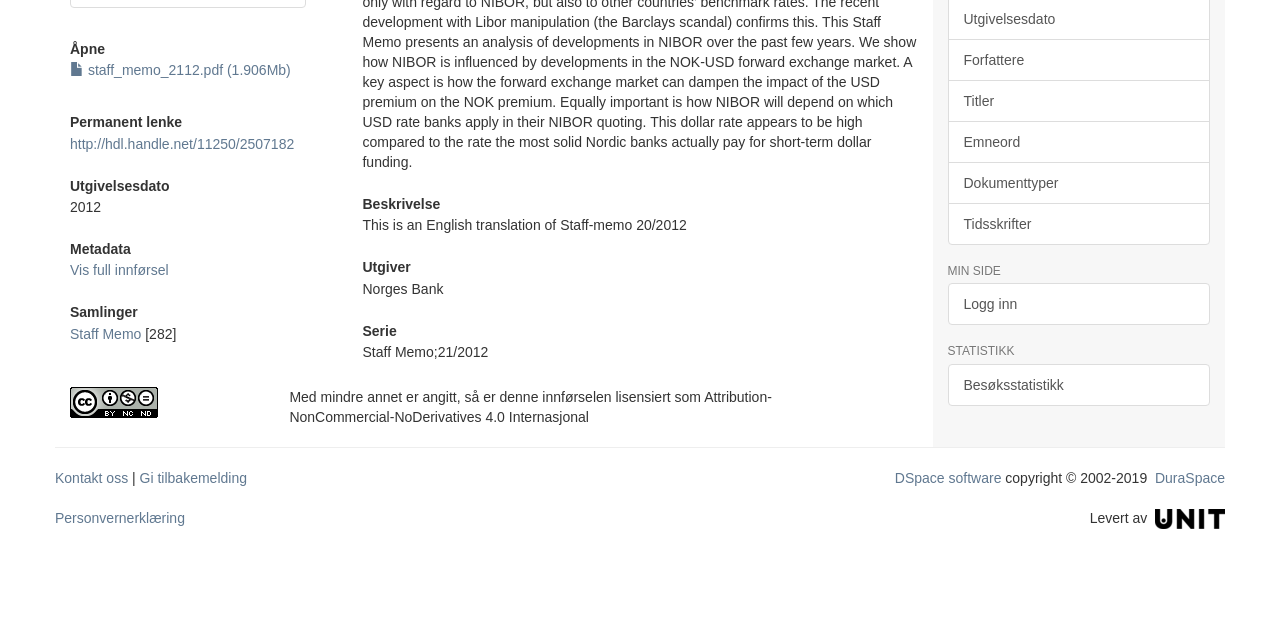Given the element description: "Besøksstatistikk", predict the bounding box coordinates of this UI element. The coordinates must be four float numbers between 0 and 1, given as [left, top, right, bottom].

[0.74, 0.568, 0.945, 0.634]